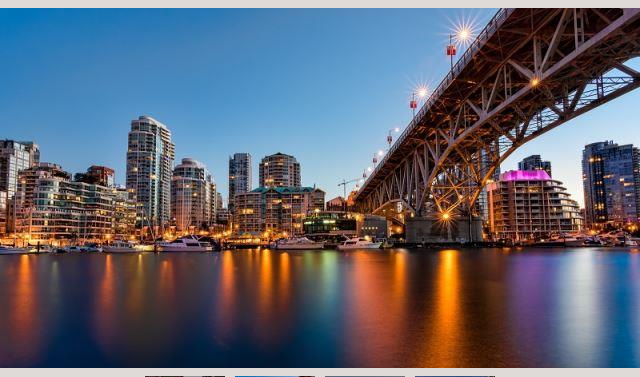Please reply to the following question using a single word or phrase: 
What type of bridge is featured in the image?

Burrard Street Bridge